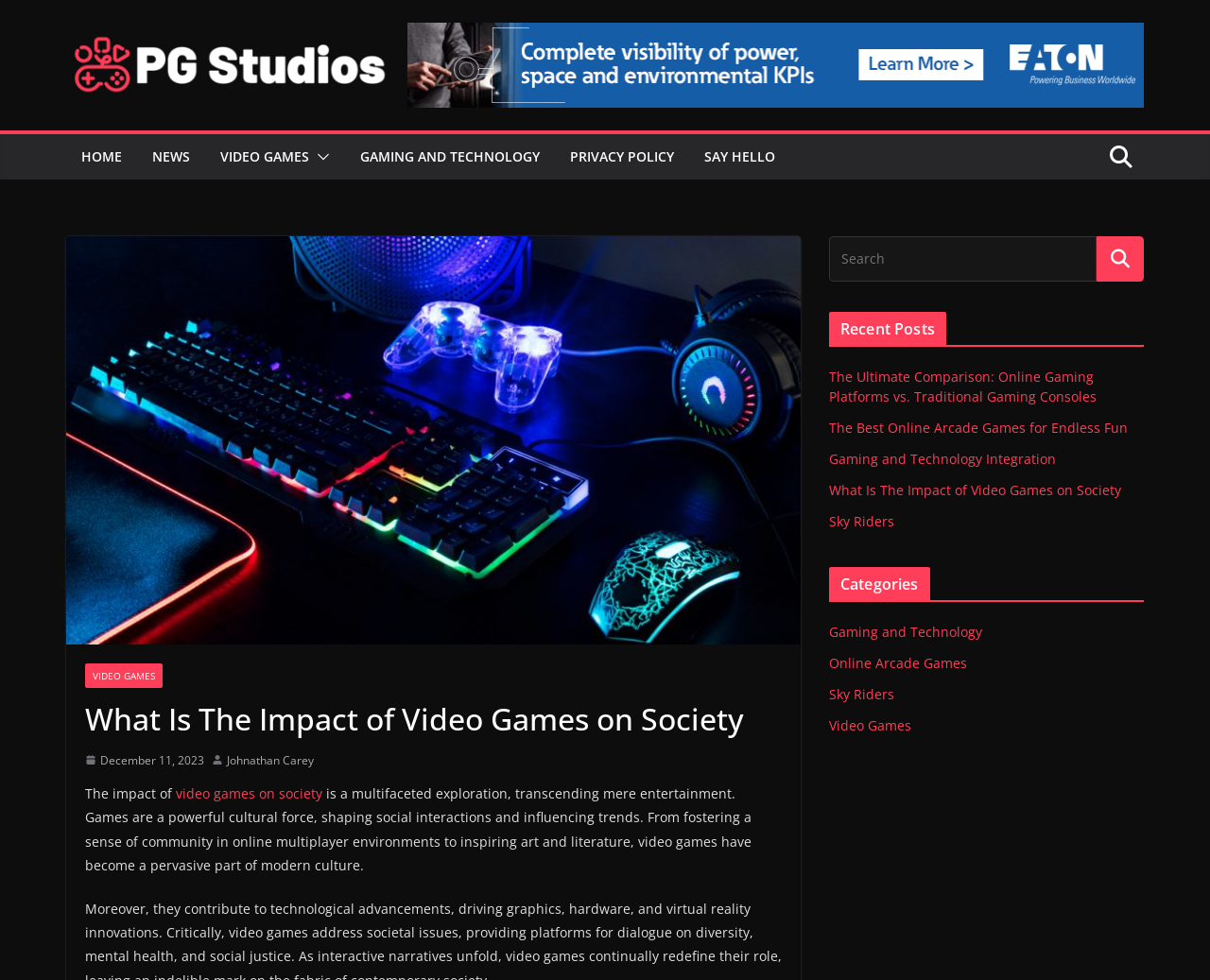Determine the bounding box coordinates of the target area to click to execute the following instruction: "Explore the gaming and technology category."

[0.685, 0.635, 0.812, 0.654]